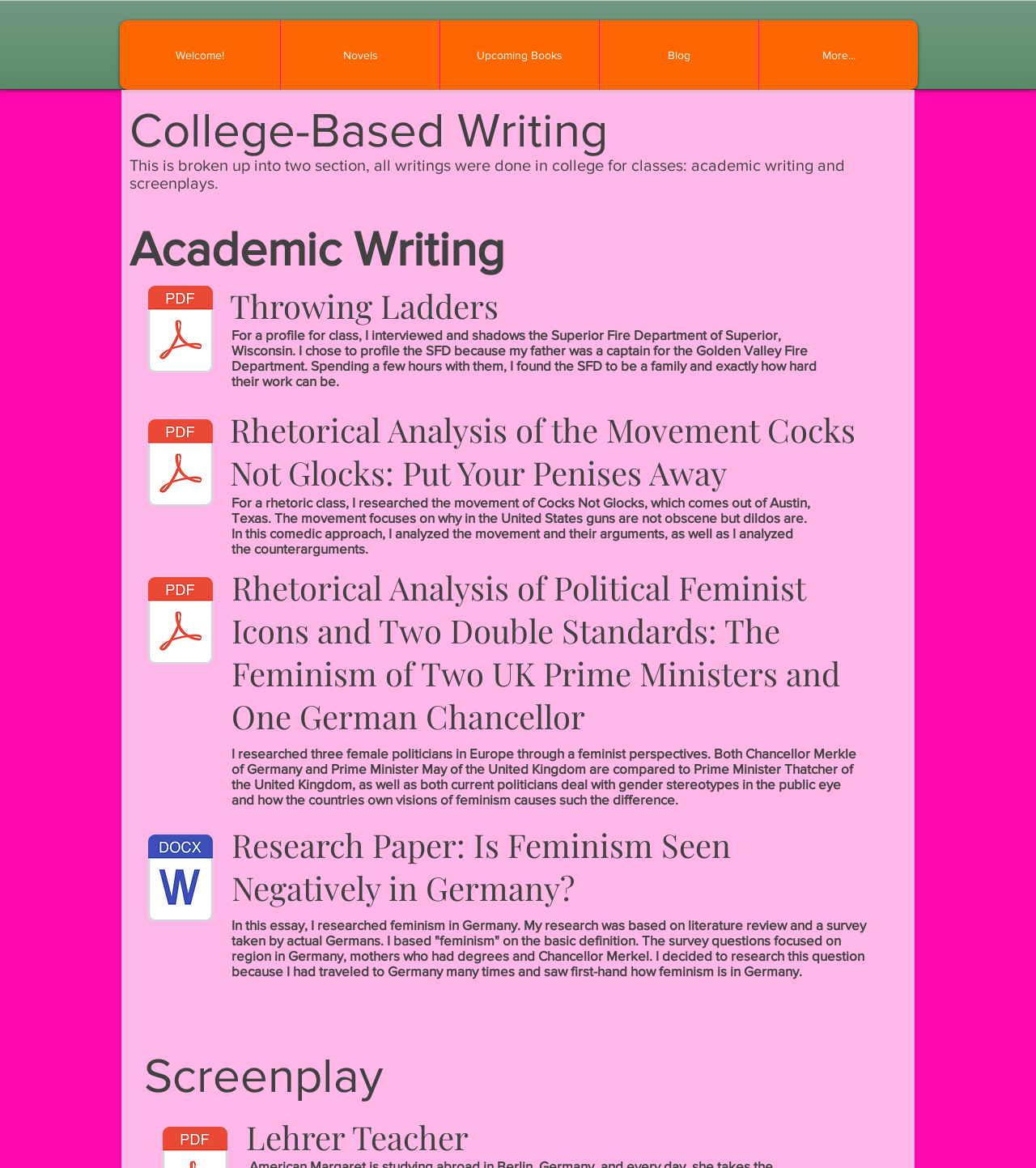Find the bounding box coordinates for the HTML element described in this sentence: "aria-label="Advertisement" name="aswift_1" title="Advertisement"". Provide the coordinates as four float numbers between 0 and 1, in the format [left, top, right, bottom].

None